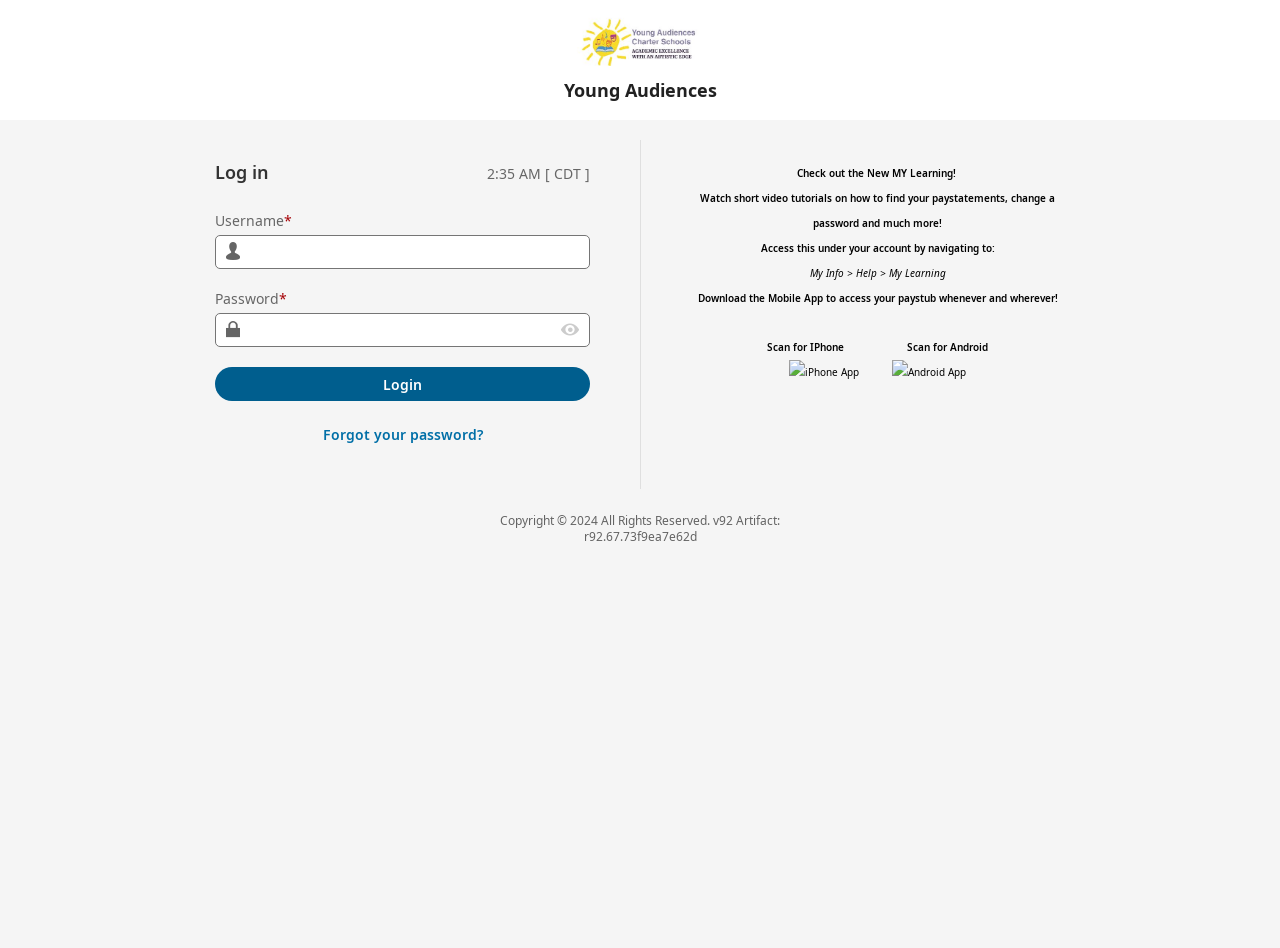What is the username input field for?
Using the image as a reference, answer the question with a short word or phrase.

Login